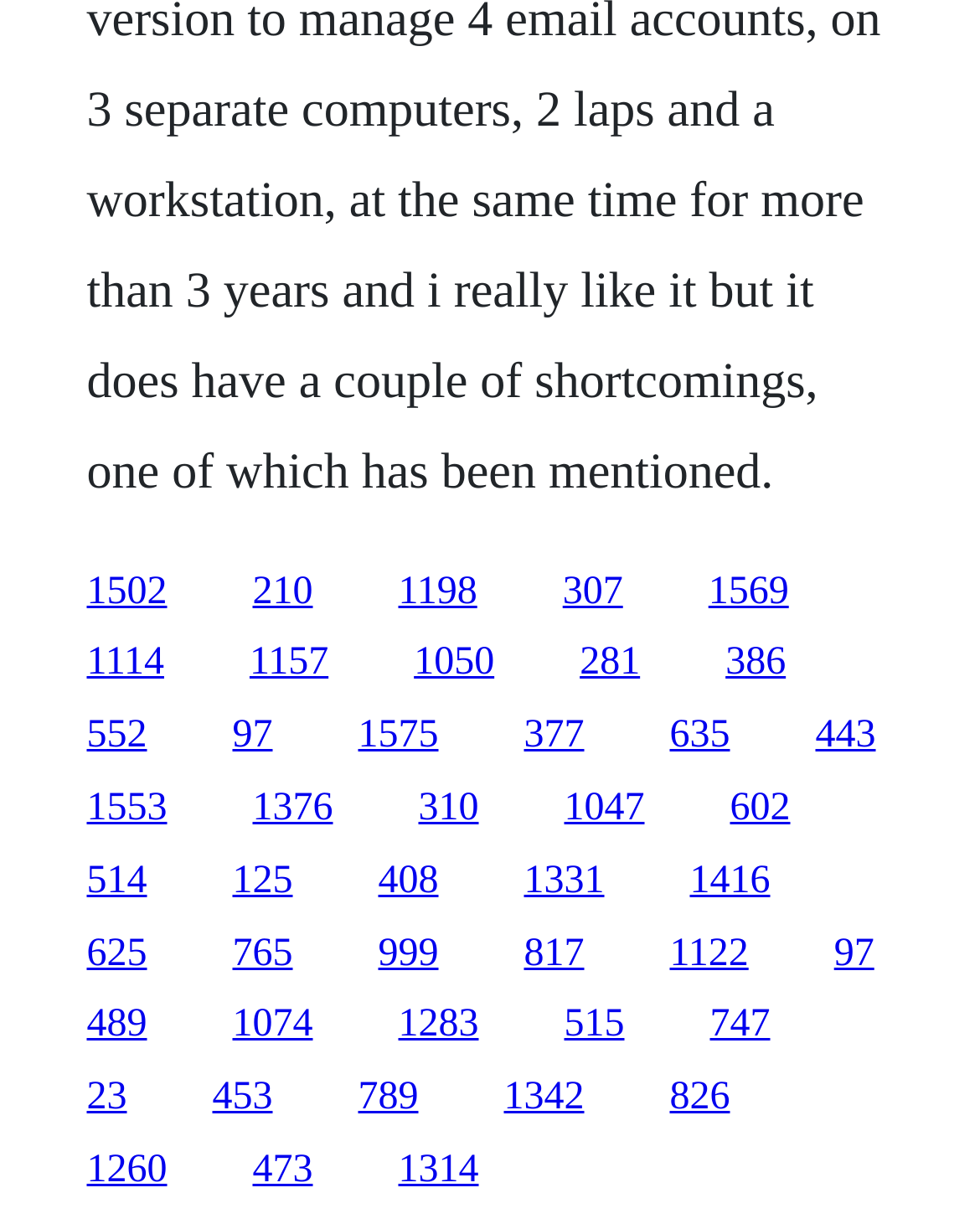Determine the bounding box coordinates for the area that should be clicked to carry out the following instruction: "follow the tenth link".

[0.592, 0.522, 0.653, 0.557]